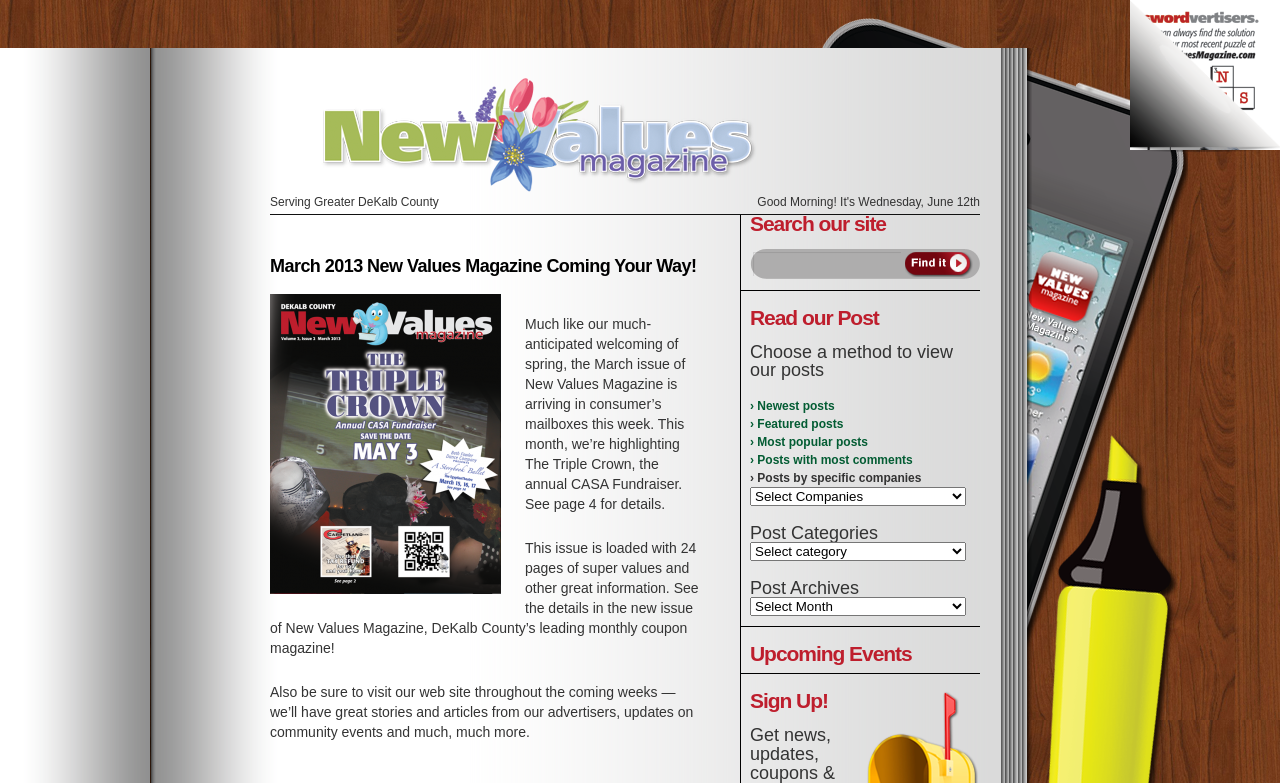Give a full account of the webpage's elements and their arrangement.

The webpage is the March 2013 issue of New Values Magazine, a monthly promotional magazine for local consumers in DeKalb County, Illinois. At the top, there is a heading that reads "March 2013 New Values Magazine Coming Your Way!" accompanied by an image. Below this, there is a static text that says "Serving Greater DeKalb County".

The main content of the page is divided into two sections. On the left side, there are three paragraphs of text. The first paragraph announces the arrival of the March issue and highlights The Triple Crown, the annual CASA Fundraiser. The second paragraph describes the content of the issue, which includes 24 pages of super values and other great information. The third paragraph invites readers to visit the website for more stories, articles, and updates on community events.

On the right side, there is a search bar with a textbox and a "Search" button, allowing users to search the site. Below the search bar, there are several headings and links to read posts, including "Newest posts", "Featured posts", "Most popular posts", and more. There are also comboboxes to select posts by specific companies, post categories, and post archives. Additionally, there are headings for "Upcoming Events" and "Sign Up!" with a few lines of text promoting the website's news, updates, coupons, and more.

At the bottom right corner of the page, there is a large image that spans the width of the page.